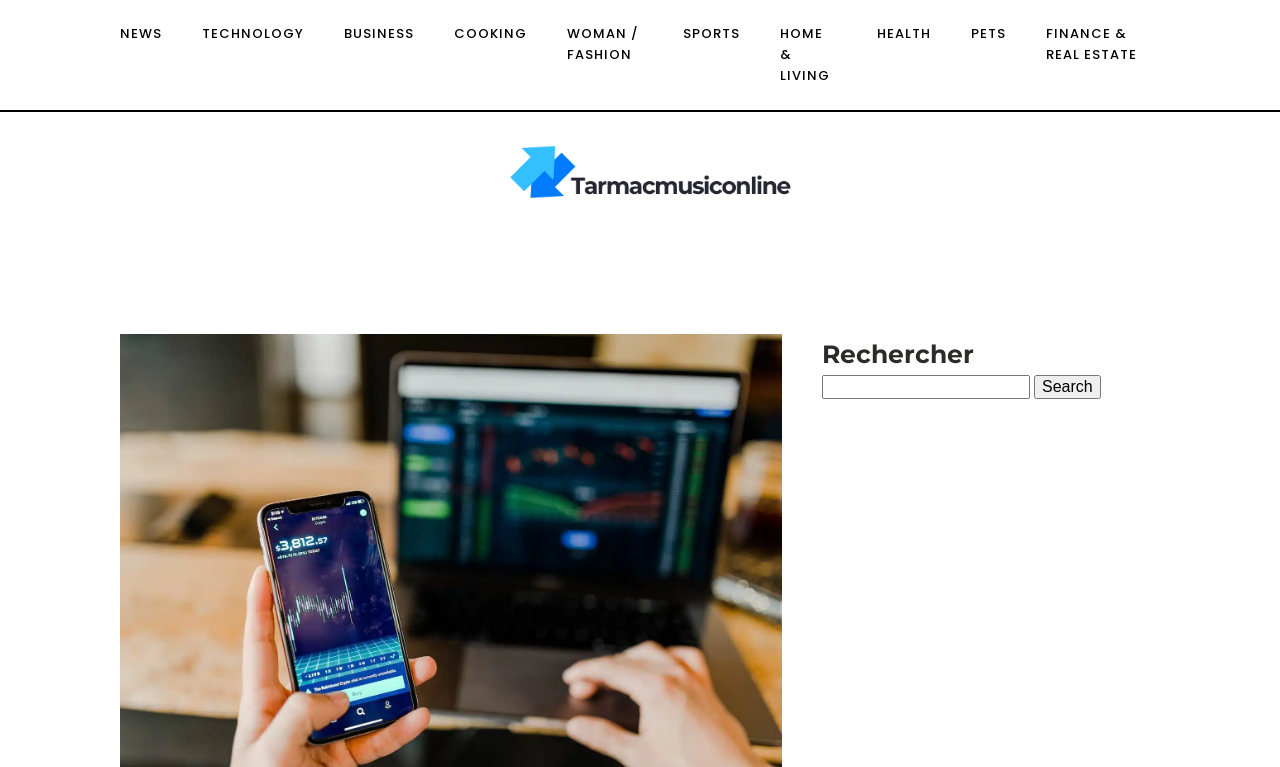What is the purpose of the search bar?
Look at the image and answer the question with a single word or phrase.

To search for content